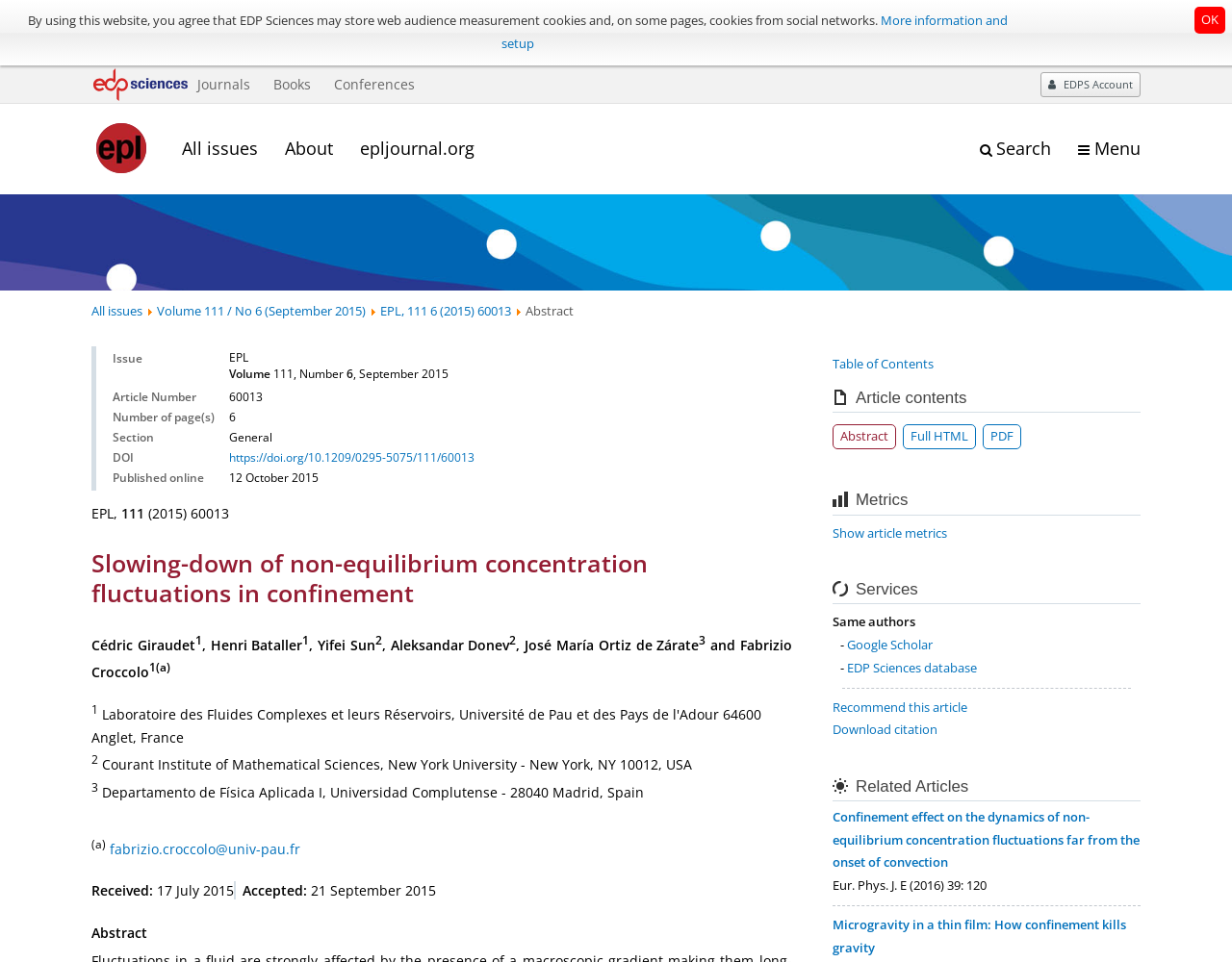Carefully examine the image and provide an in-depth answer to the question: What is the DOI of the article?

The DOI is listed in the table with the article information, in the row with the header 'DOI'. It is a link with the text 'https://doi.org/10.1209/0295-5075/111/60013'.